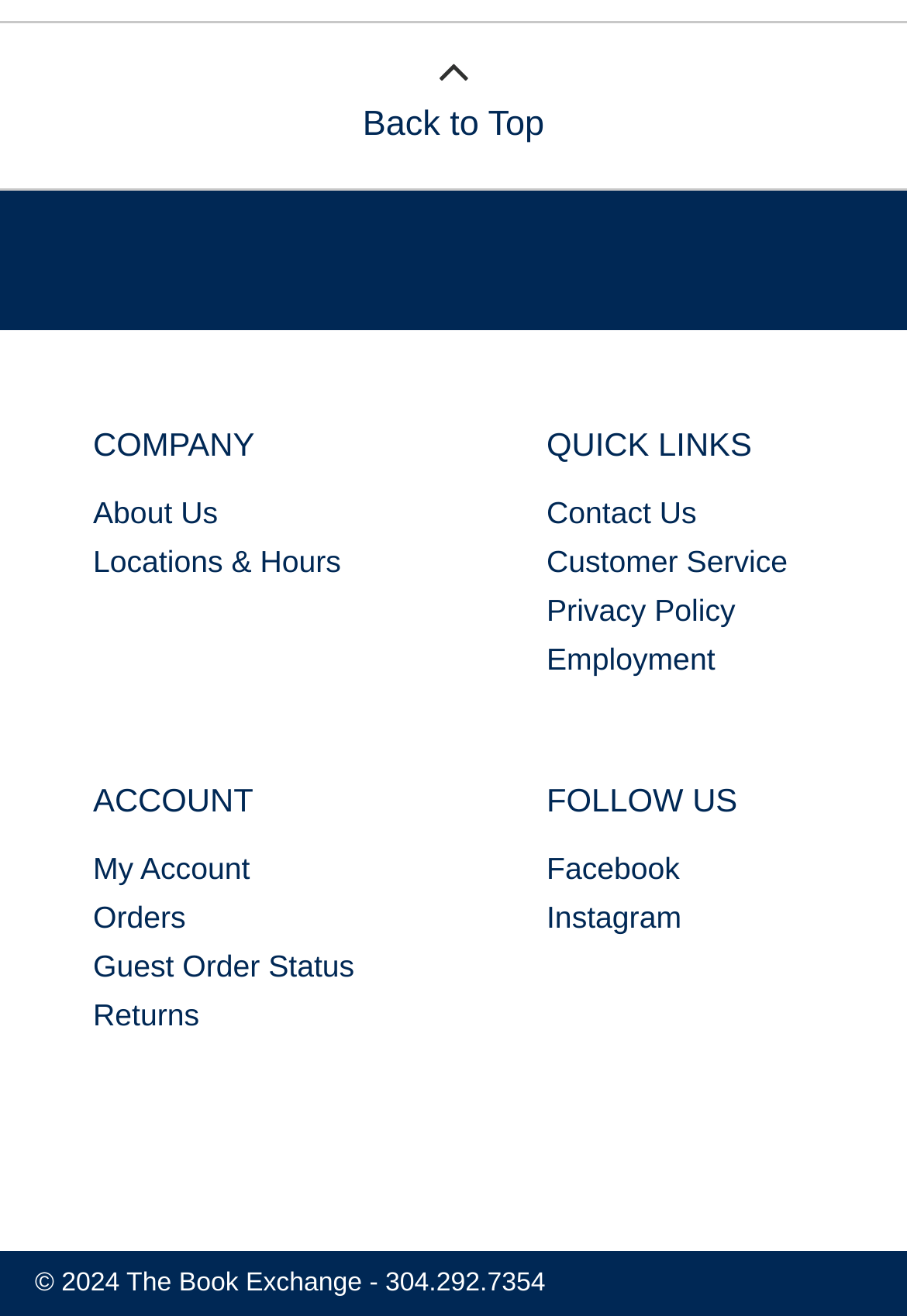Given the description Guest Order Status, predict the bounding box coordinates of the UI element. Ensure the coordinates are in the format (top-left x, top-left y, bottom-right x, bottom-right y) and all values are between 0 and 1.

[0.103, 0.868, 0.391, 0.894]